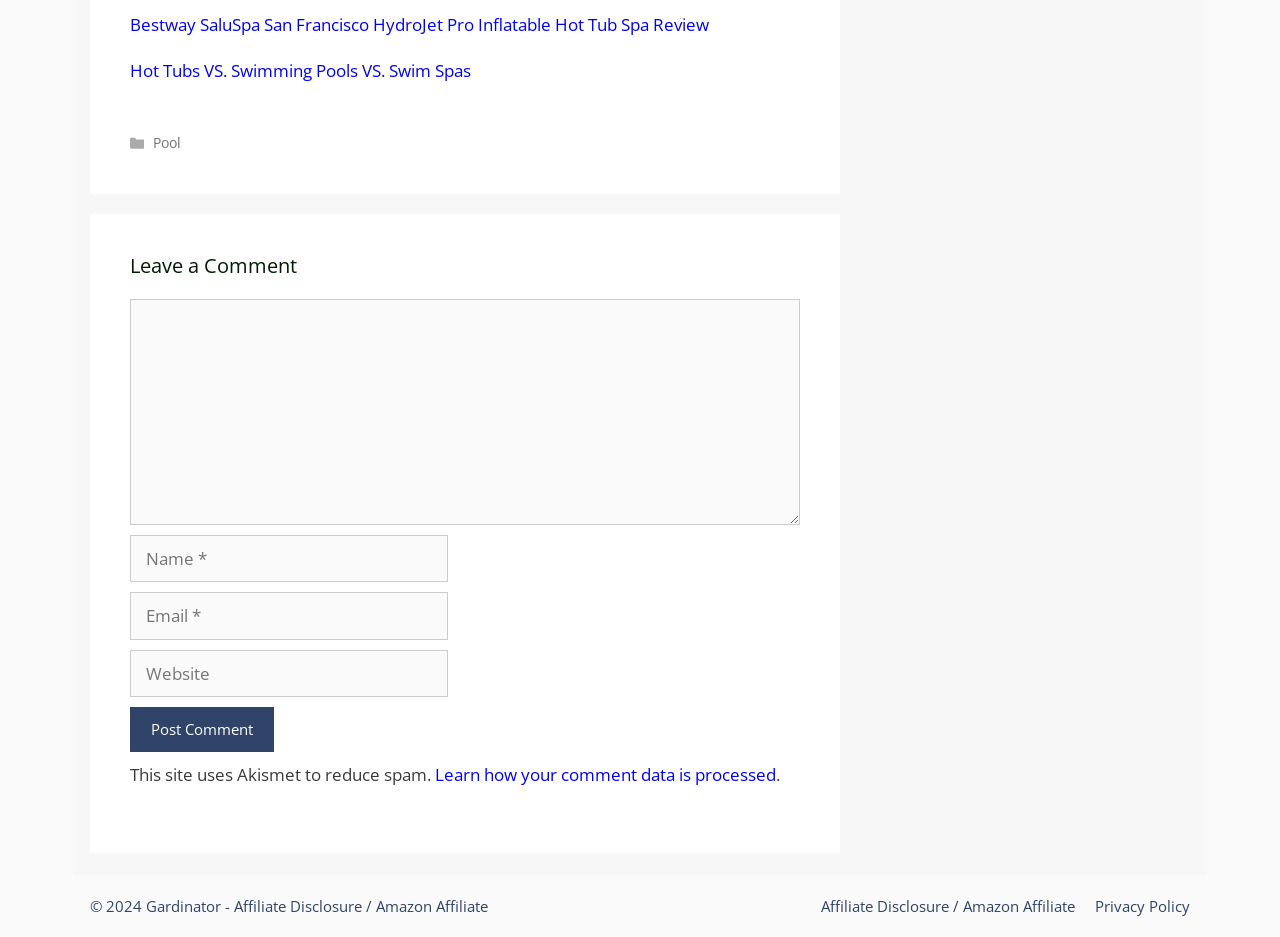What is the purpose of the Akismet tool?
Look at the image and provide a detailed response to the question.

The webpage mentions that it uses Akismet to reduce spam, which suggests that the tool is used to prevent unwanted or malicious comments from being posted on the webpage.